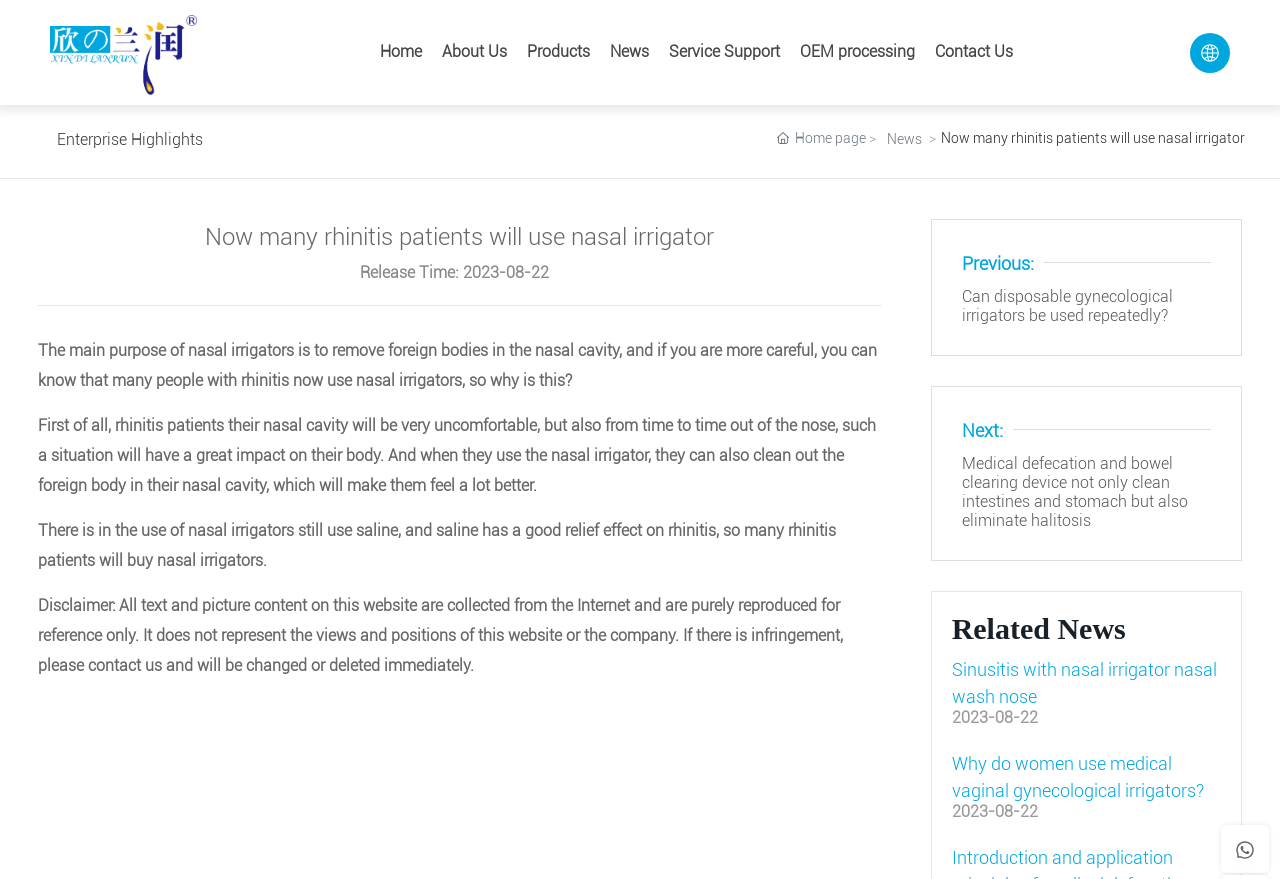Provide the bounding box coordinates for the specified HTML element described in this description: "OEM processing". The coordinates should be four float numbers ranging from 0 to 1, in the format [left, top, right, bottom].

[0.625, 0.011, 0.715, 0.108]